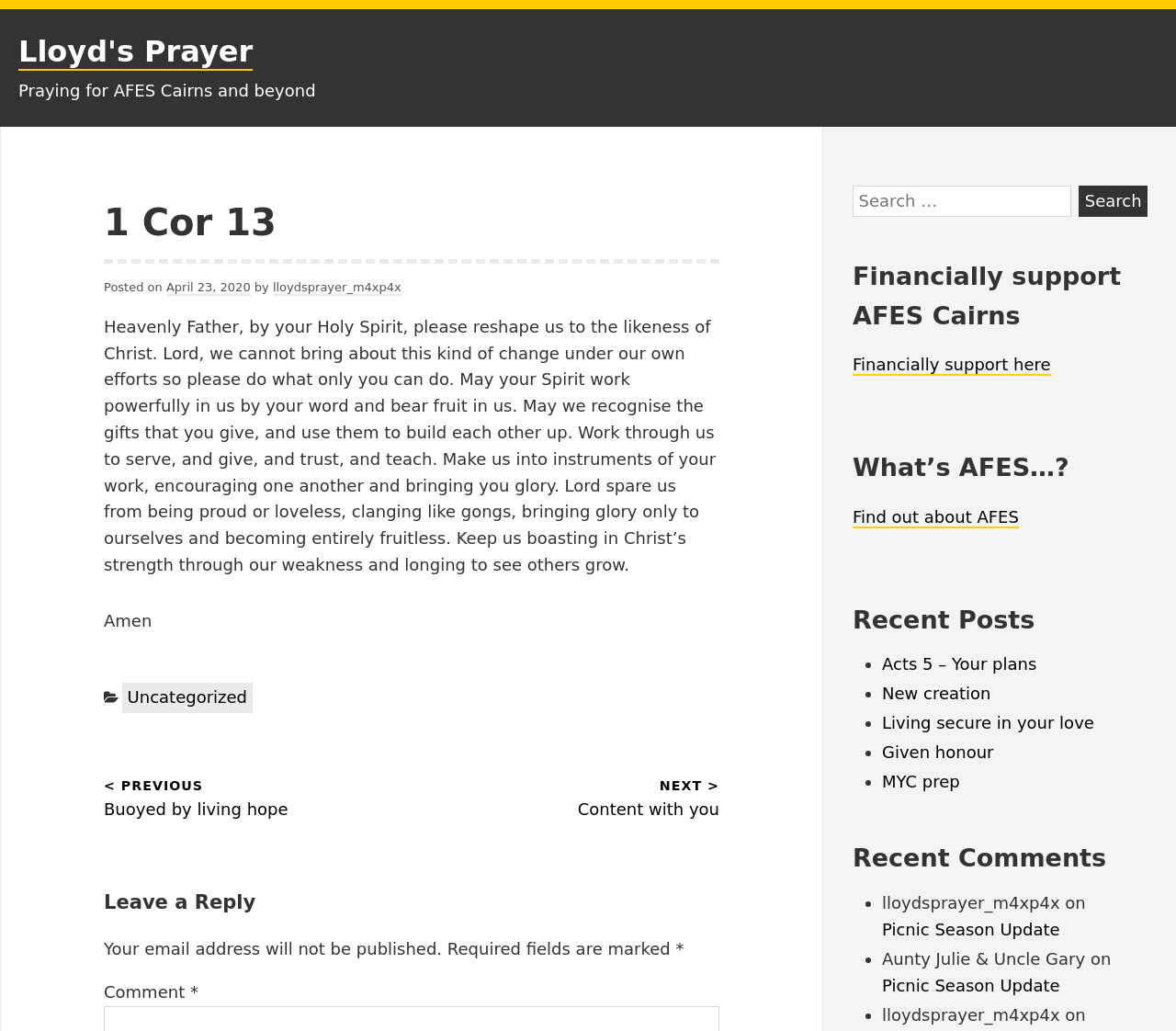Please answer the following question as detailed as possible based on the image: 
What is the purpose of the 'Leave a Reply' section?

The purpose of the 'Leave a Reply' section is to allow users to comment on the post, as indicated by the text 'Your email address will not be published.' and the presence of a comment box.